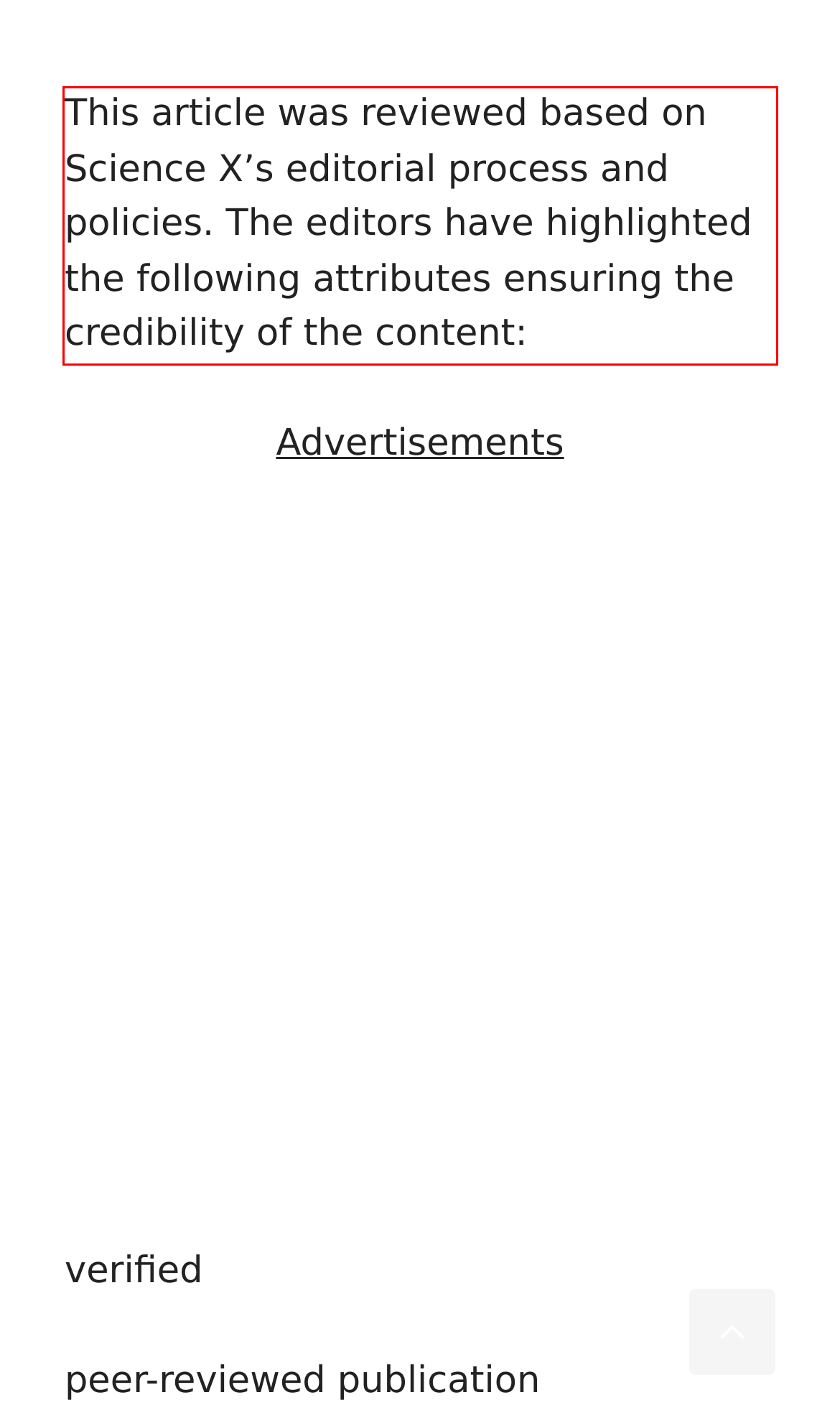Given a webpage screenshot, locate the red bounding box and extract the text content found inside it.

This article was reviewed based on Science X’s editorial process and policies. The editors have highlighted the following attributes ensuring the credibility of the content: